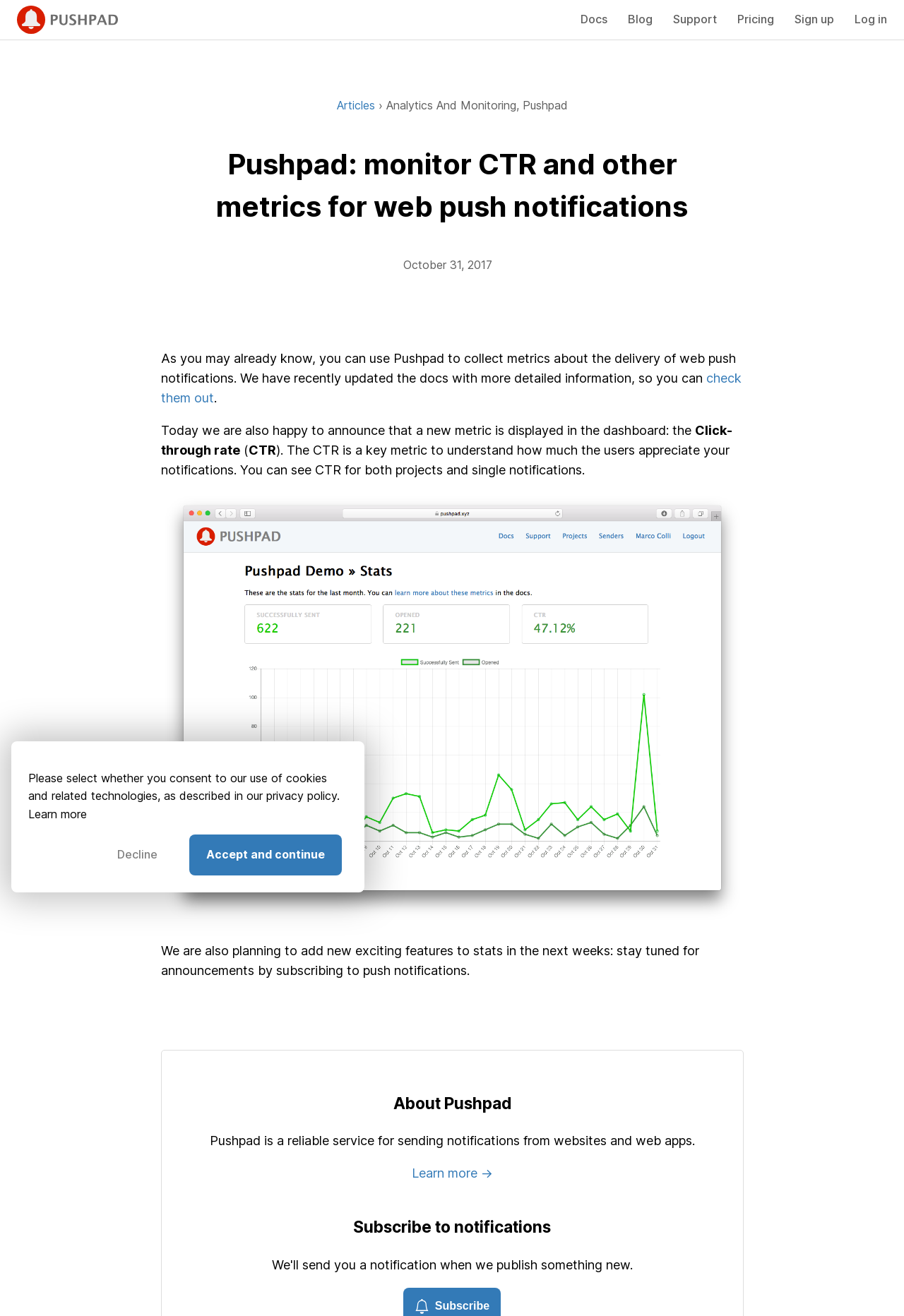Please find the bounding box coordinates of the element that needs to be clicked to perform the following instruction: "Read the blog". The bounding box coordinates should be four float numbers between 0 and 1, represented as [left, top, right, bottom].

[0.695, 0.009, 0.722, 0.02]